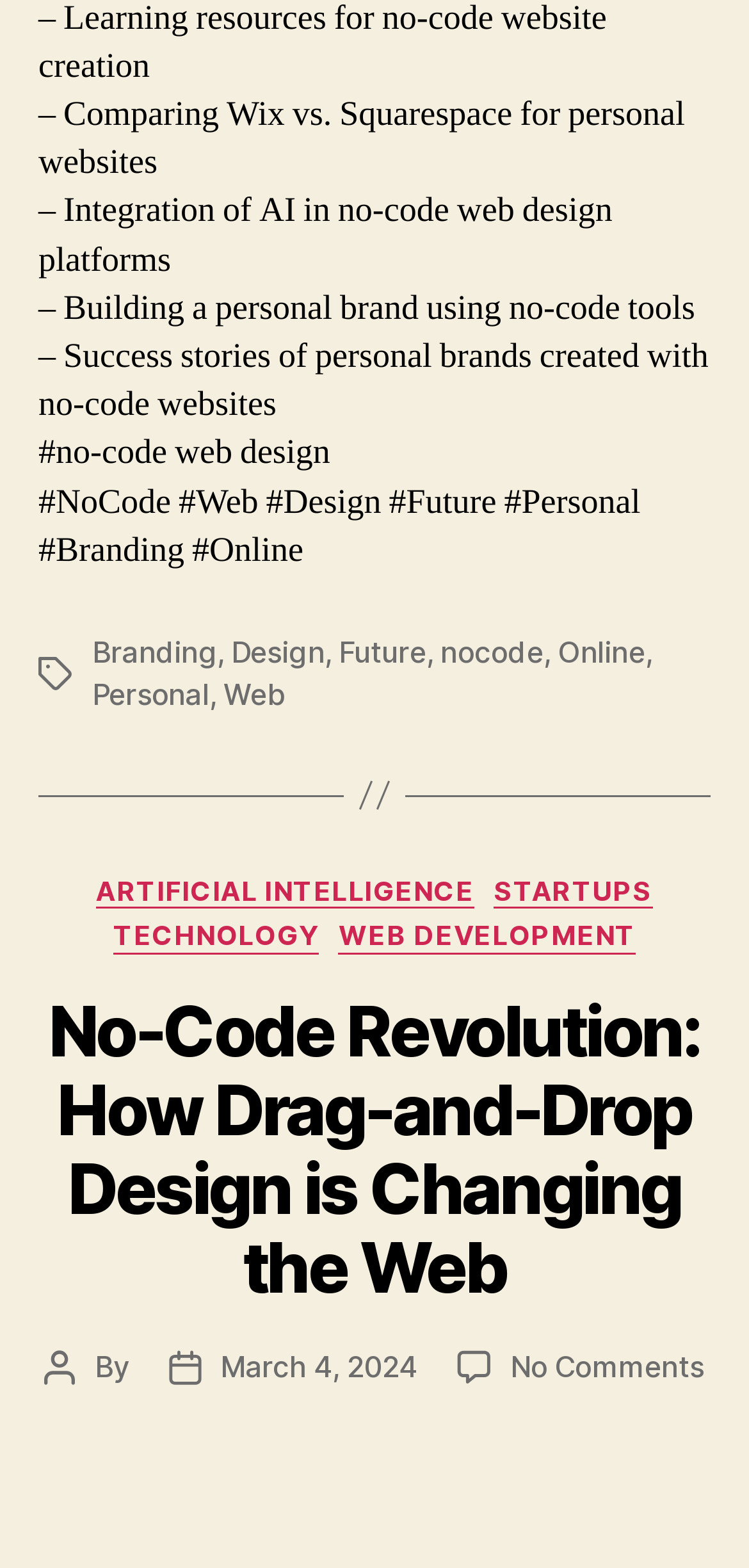What is the topic of the article?
Examine the image and provide an in-depth answer to the question.

The topic of the article can be determined by looking at the heading 'No-Code Revolution: How Drag-and-Drop Design is Changing the Web' which is a prominent element on the webpage.